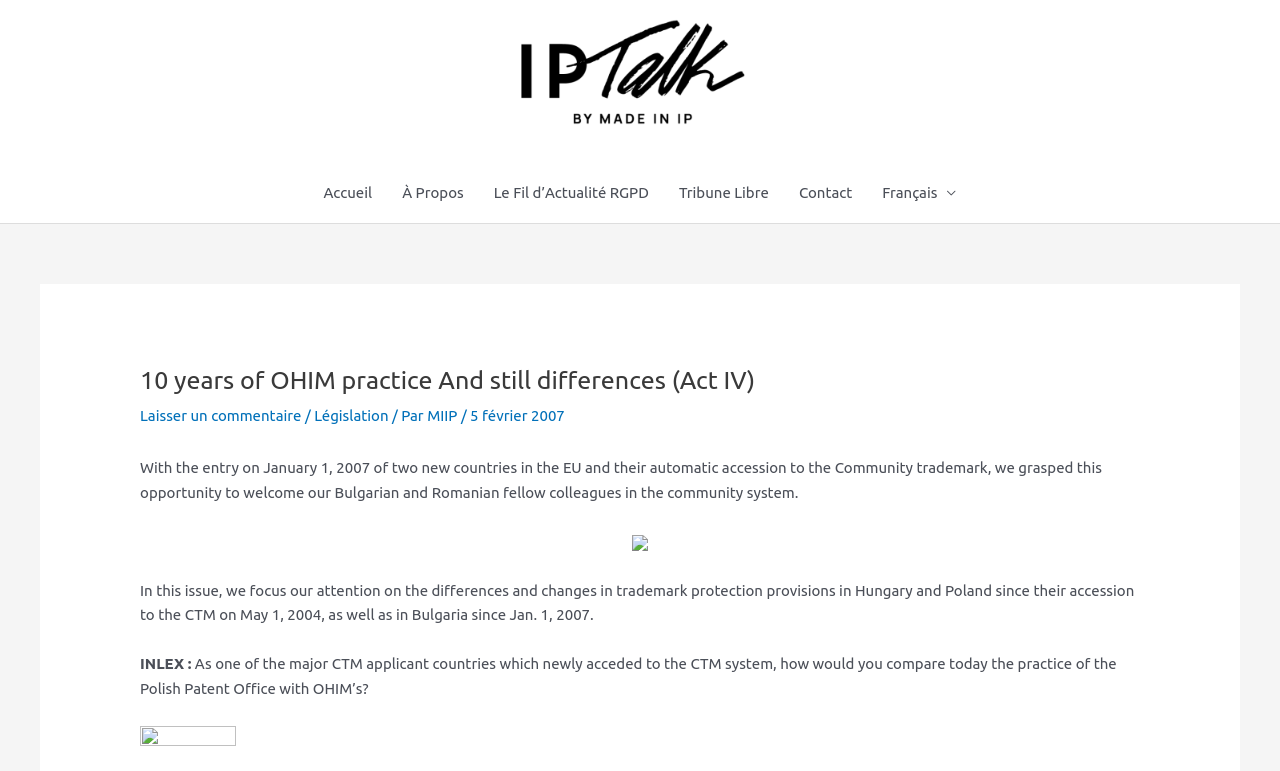What is the date mentioned in the article?
Please respond to the question with a detailed and well-explained answer.

The article mentions the date January 1, 2007, as the day when two new countries, Bulgaria and Romania, joined the EU and automatically acceded to the Community trademark.